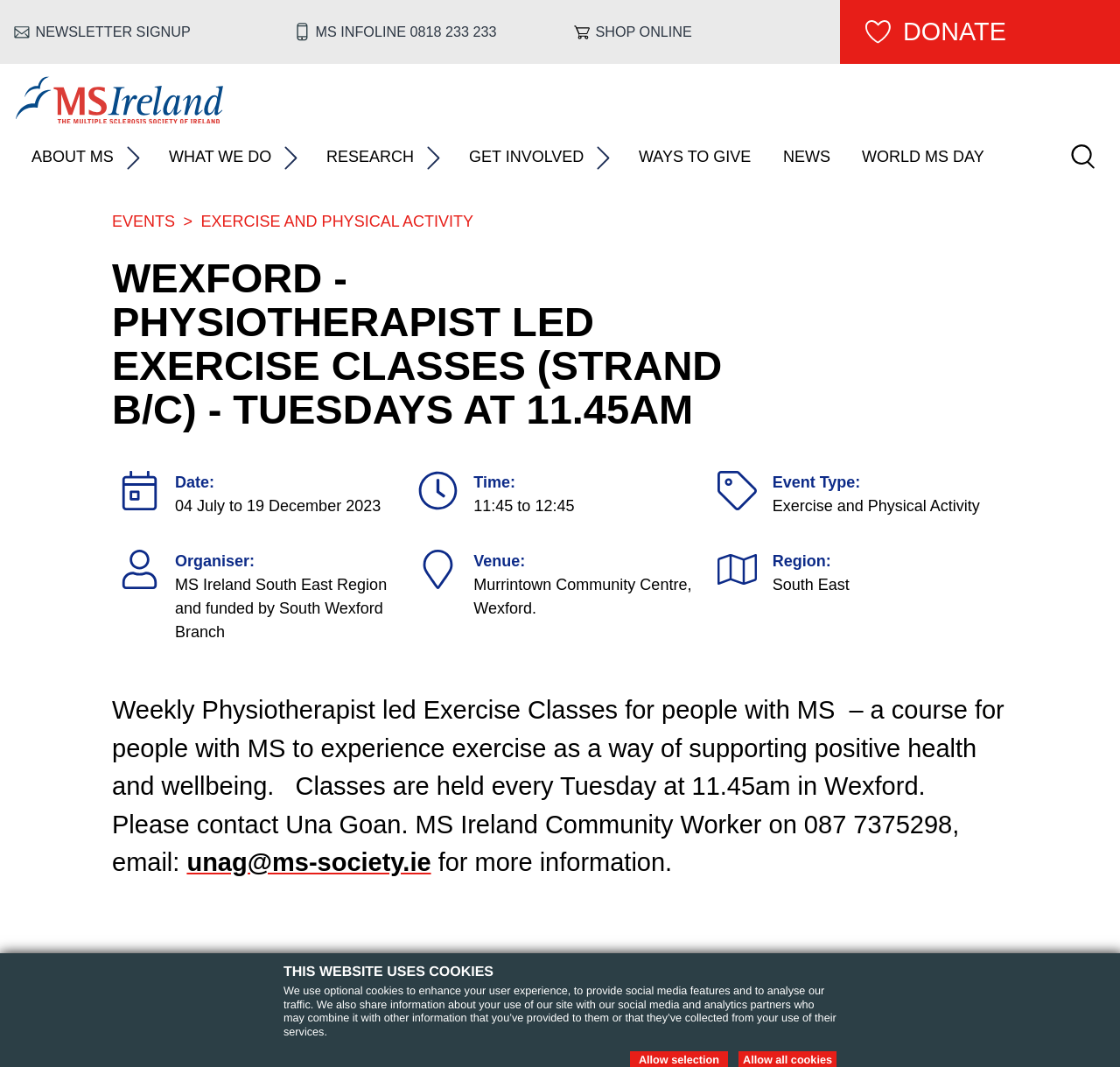What is the contact information for more information?
Based on the image, give a one-word or short phrase answer.

087 7375298, unag@ms-society.ie